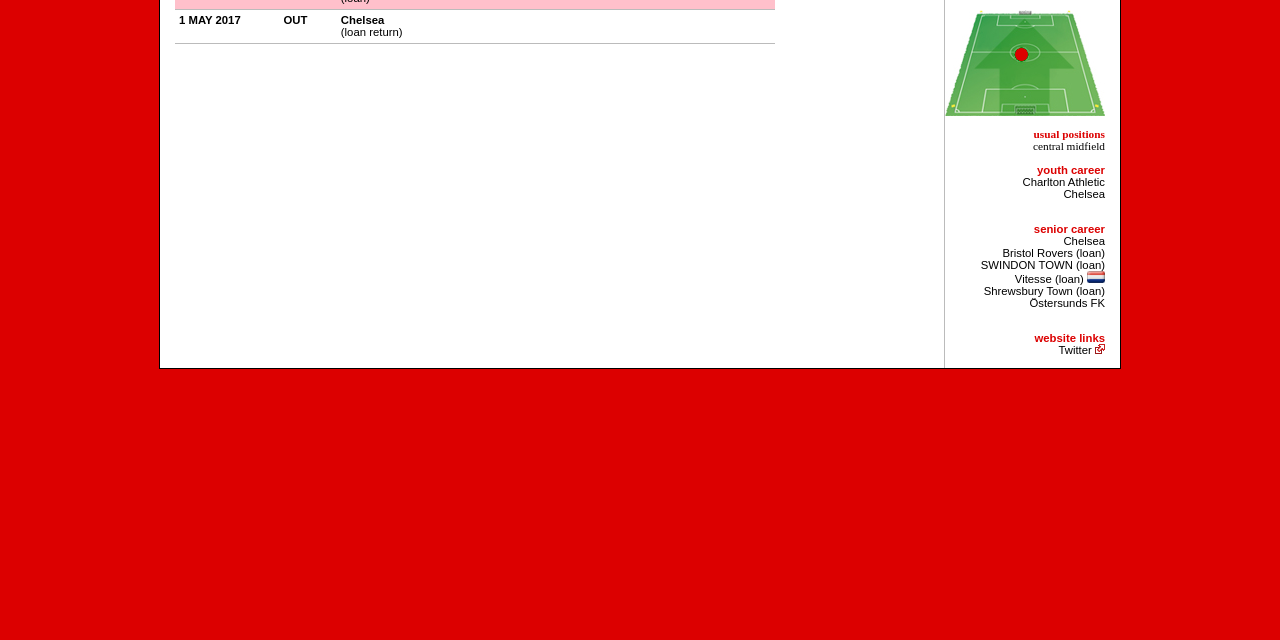Locate the bounding box of the UI element based on this description: "Accept all cookies". Provide four float numbers between 0 and 1 as [left, top, right, bottom].

None